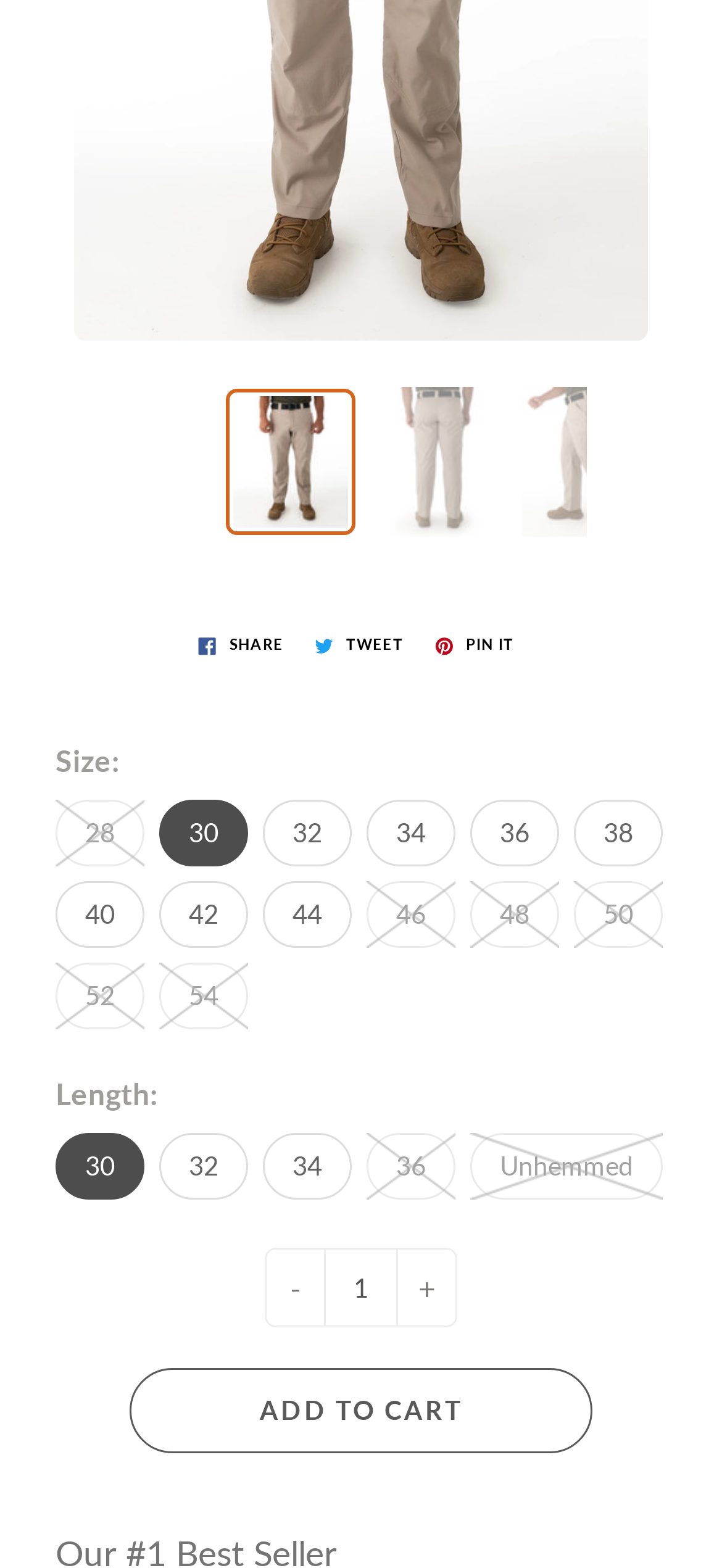What is the range of sizes available for the product?
Answer with a single word or phrase, using the screenshot for reference.

28 to 54